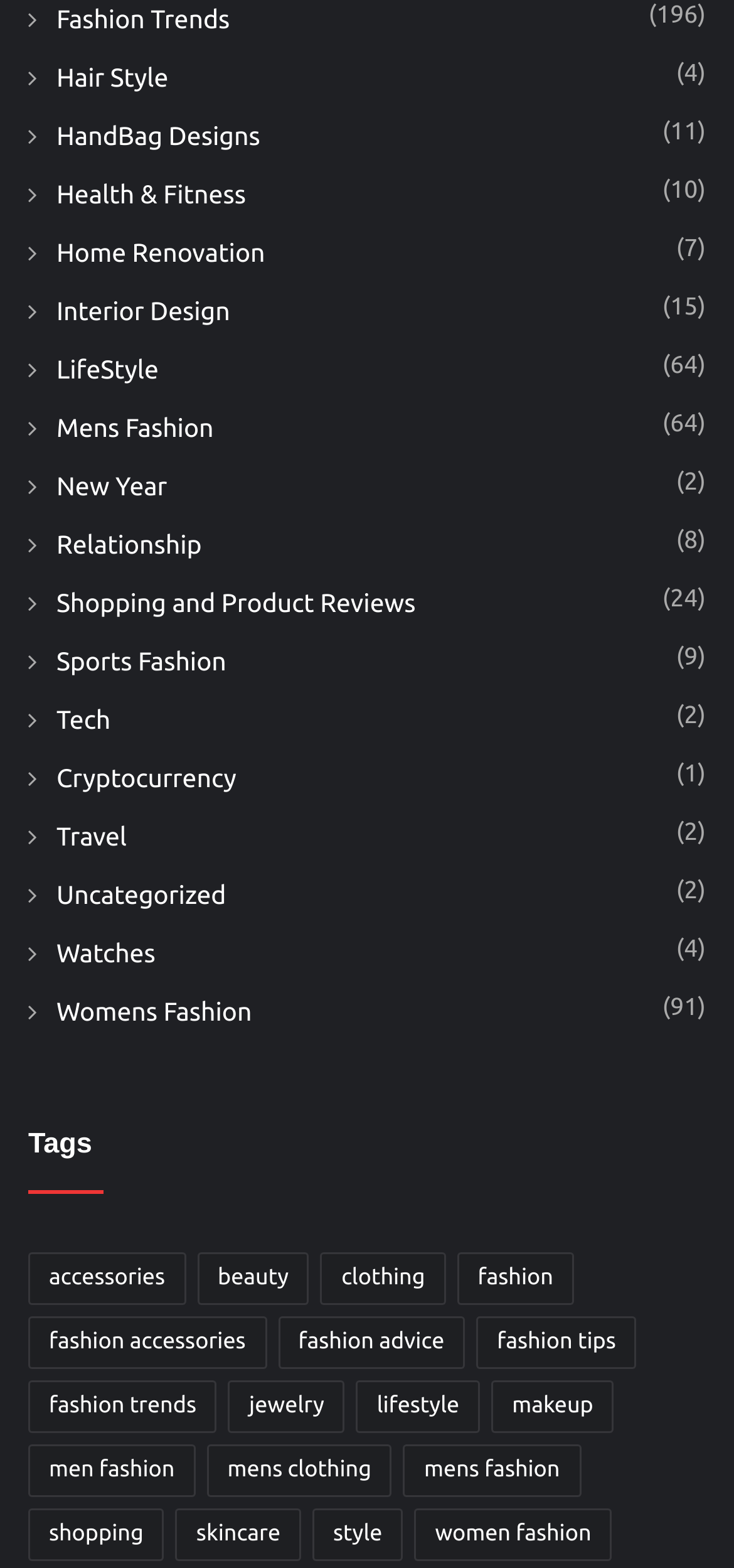Locate the bounding box coordinates of the element to click to perform the following action: 'Click on Hair Style'. The coordinates should be given as four float values between 0 and 1, in the form of [left, top, right, bottom].

[0.038, 0.034, 0.229, 0.062]